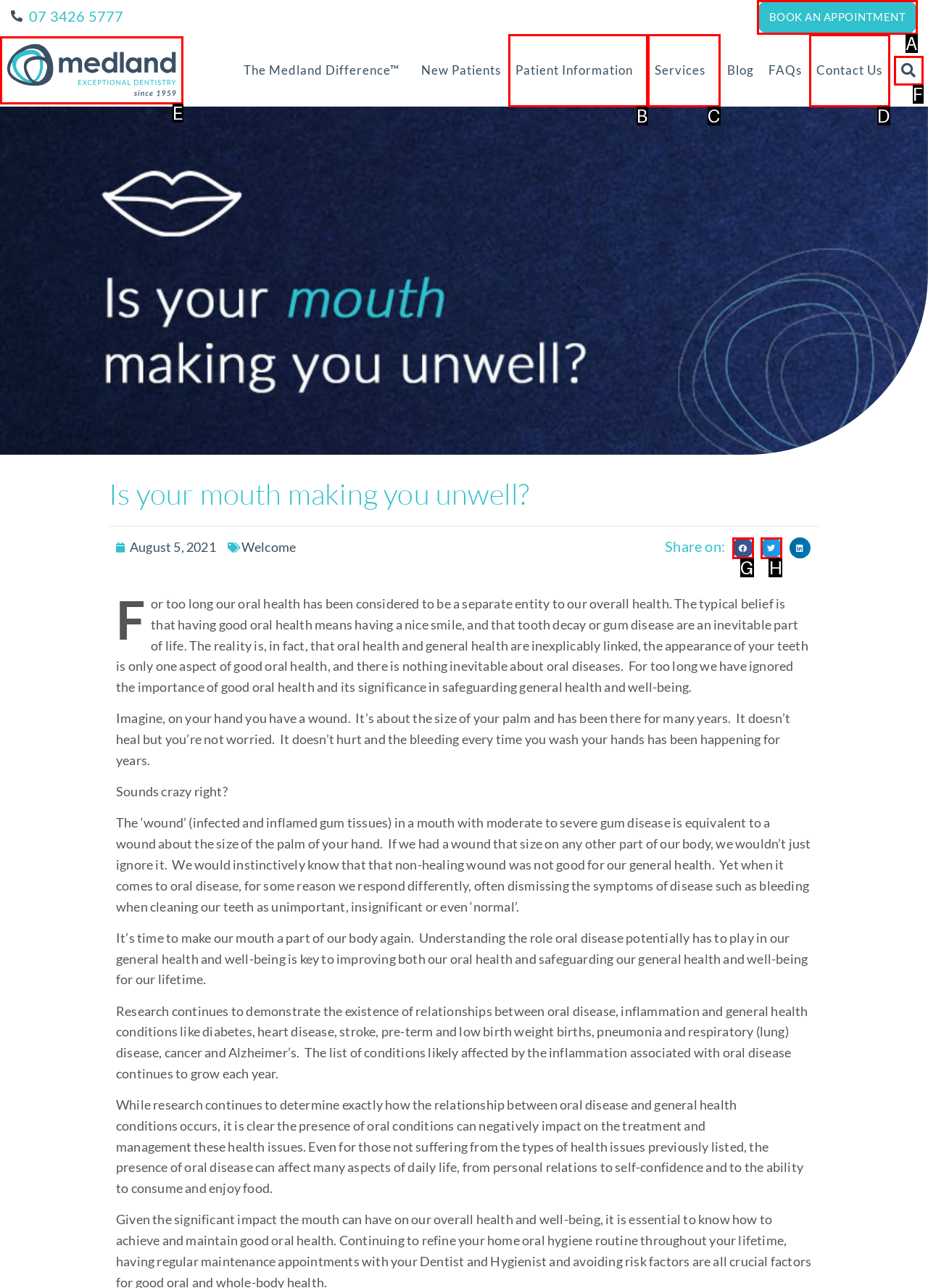Using the description: alt="Medland Dental since 1959", find the corresponding HTML element. Provide the letter of the matching option directly.

E